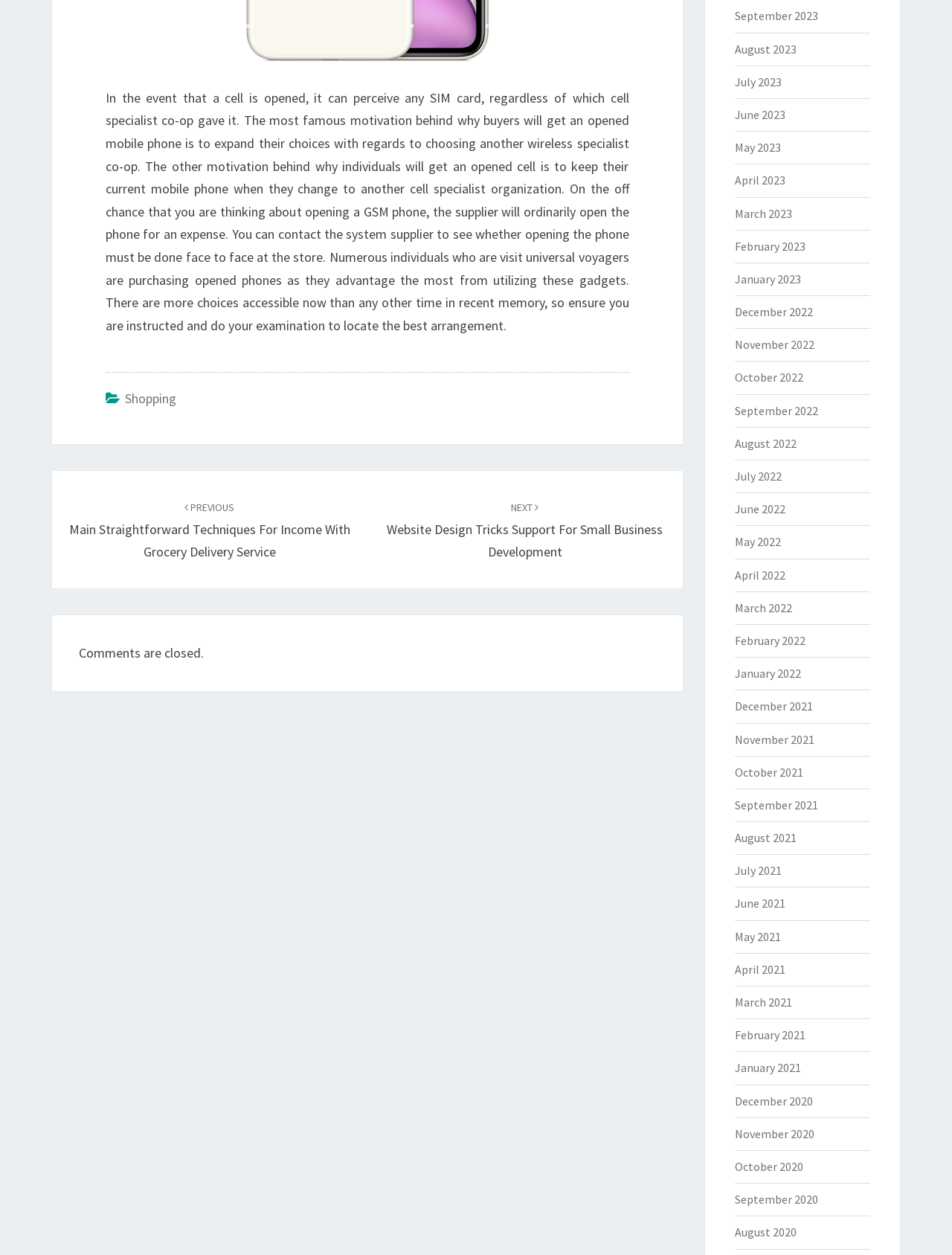Based on the element description, predict the bounding box coordinates (top-left x, top-left y, bottom-right x, bottom-right y) for the UI element in the screenshot: Shopping

[0.131, 0.311, 0.185, 0.324]